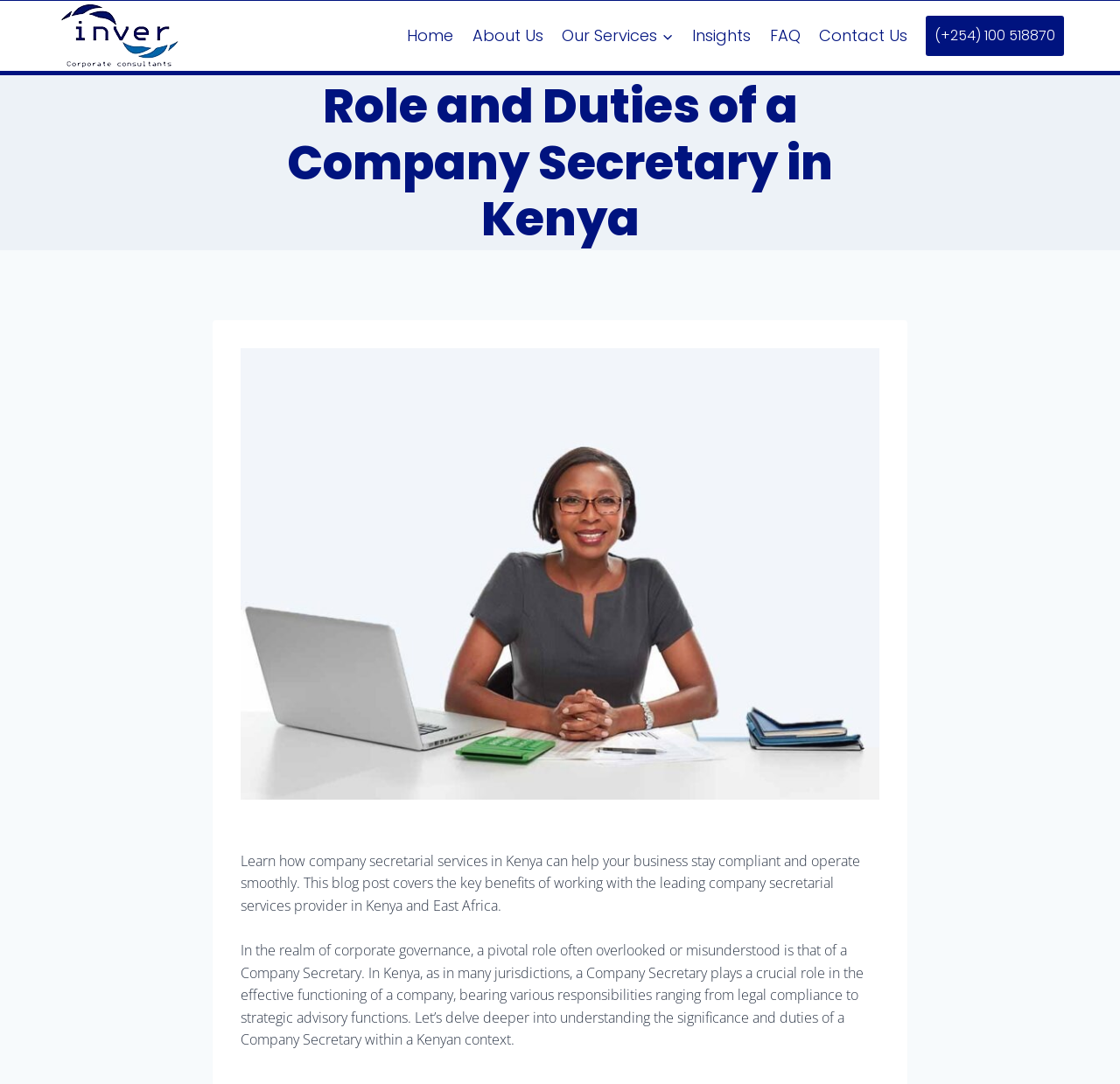Identify and provide the main heading of the webpage.

Role and Duties of a Company Secretary in Kenya